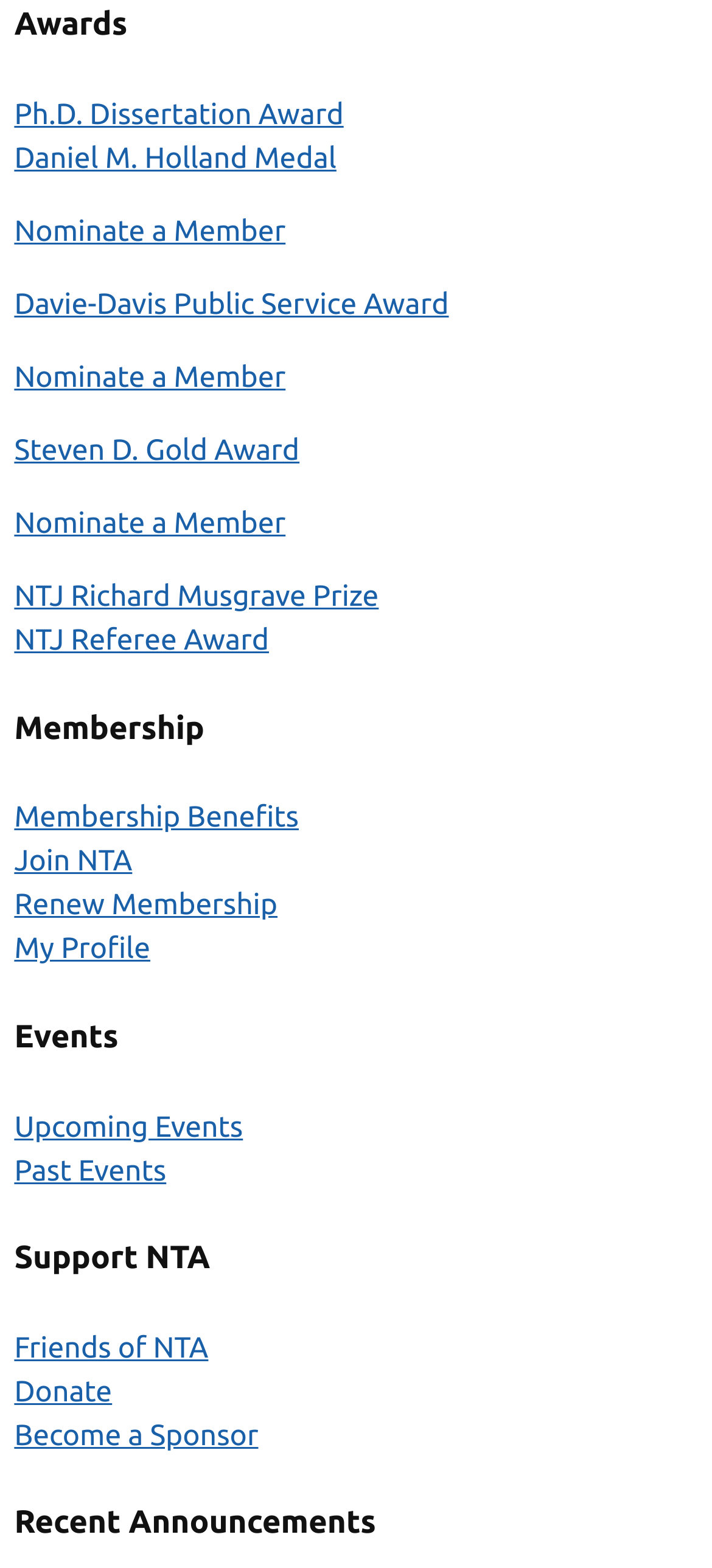How many headings are on the webpage?
Refer to the screenshot and answer in one word or phrase.

5